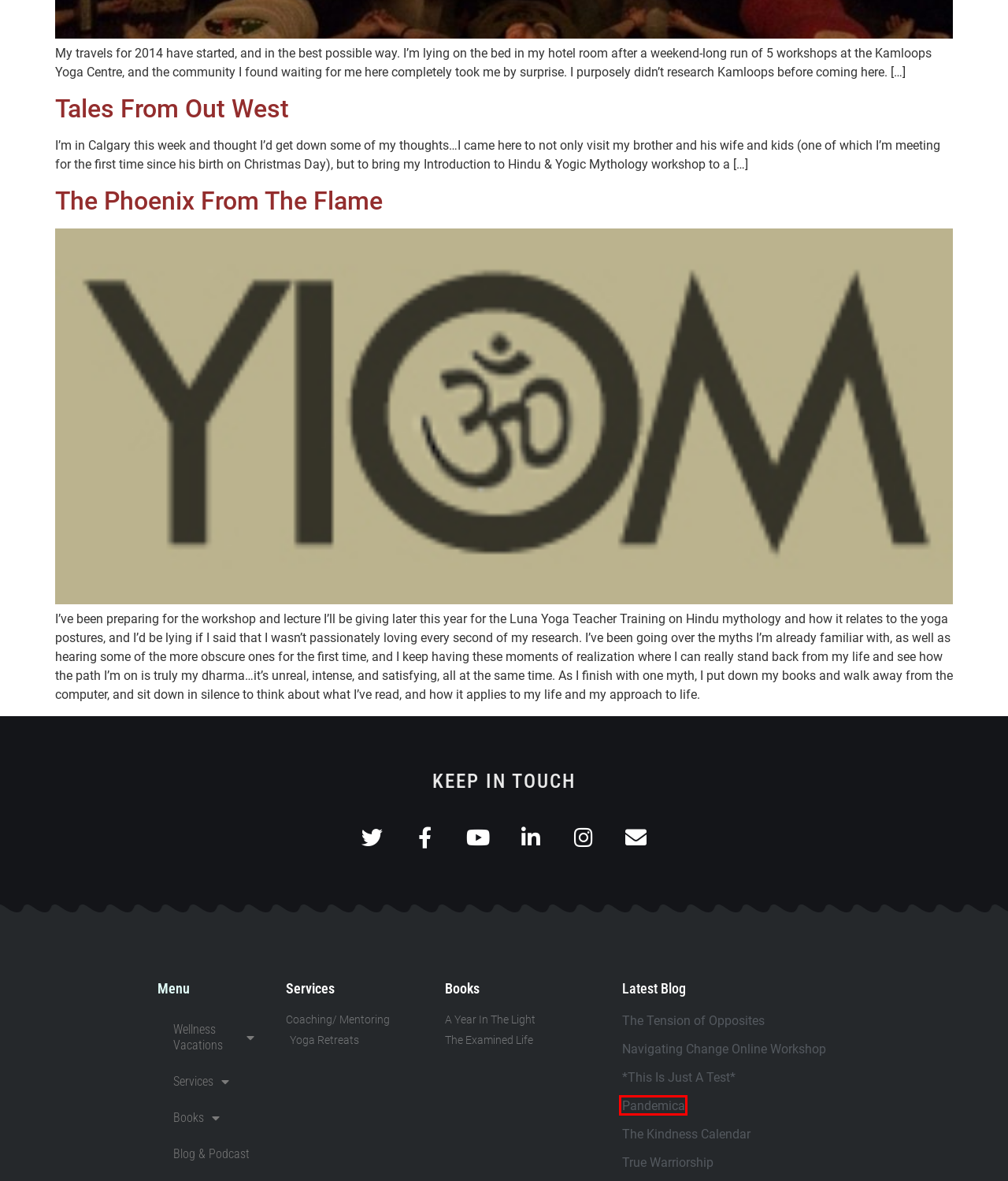You are looking at a screenshot of a webpage with a red bounding box around an element. Determine the best matching webpage description for the new webpage resulting from clicking the element in the red bounding box. Here are the descriptions:
A. The Phoenix From The Flame – Bram Levinson
B. Tales From Out West – Bram Levinson
C. Navigating Change Online Workshop – Bram Levinson
D. True Warriorship – Bram Levinson
E. The Tension of Opposites – Bram Levinson
F. *This Is Just A Test* – Bram Levinson
G. Pandemica – Bram Levinson
H. Notes from the B.C. Interior – Bram Levinson

G